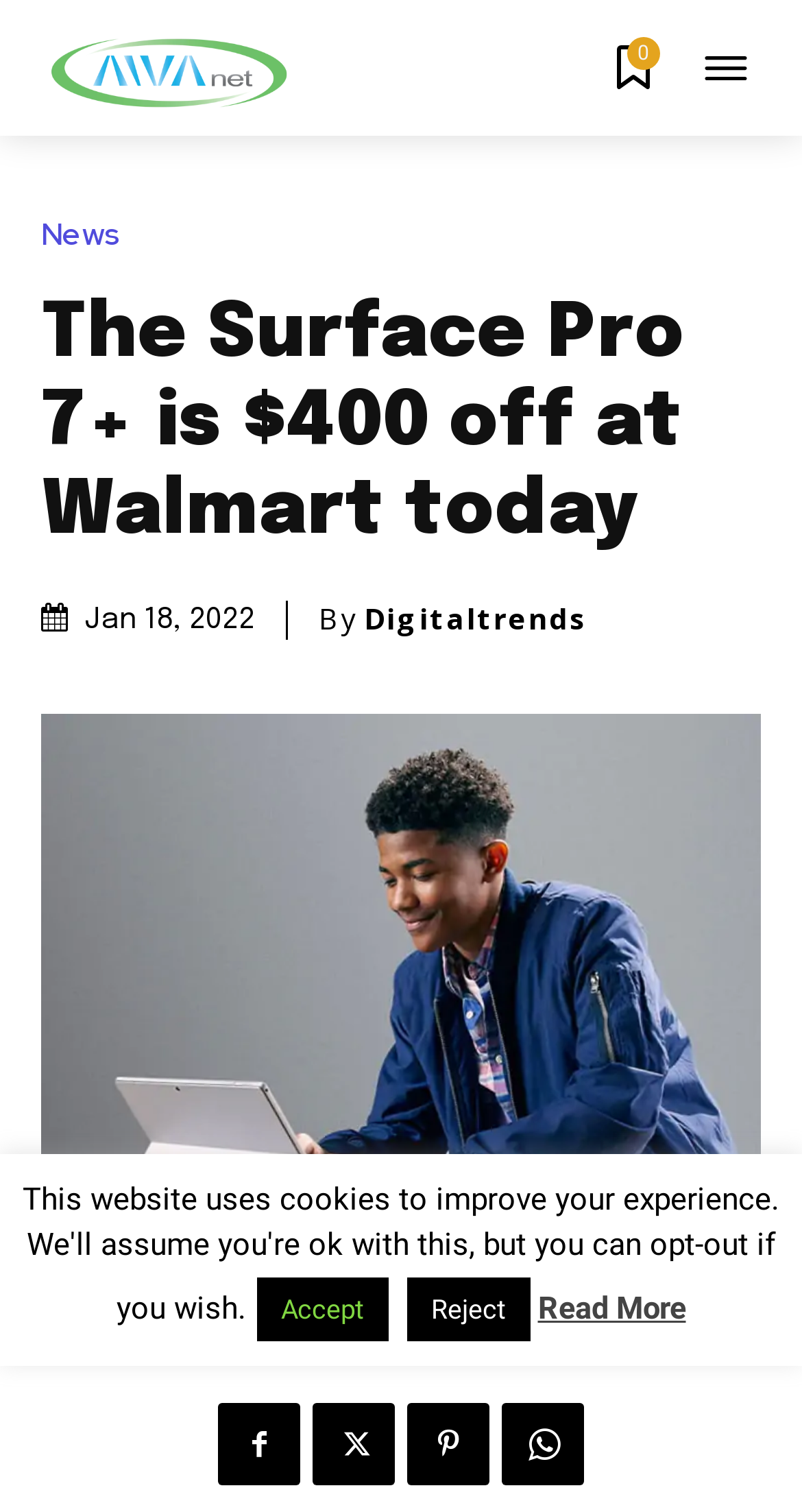What is the bounding box coordinate of the logo image?
Refer to the screenshot and respond with a concise word or phrase.

[0.051, 0.02, 0.369, 0.076]